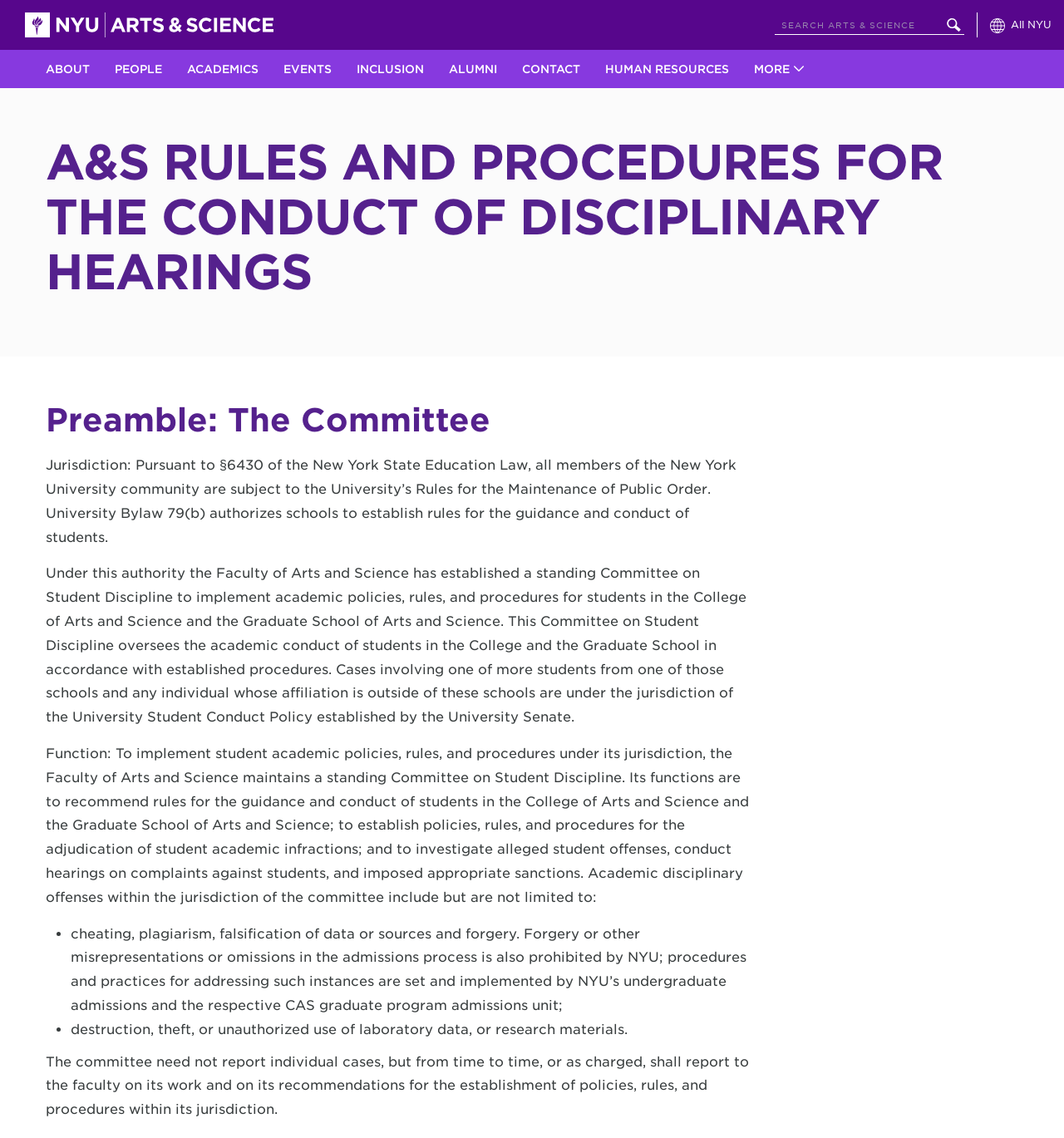Predict the bounding box coordinates of the UI element that matches this description: "Human Resources". The coordinates should be in the format [left, top, right, bottom] with each value between 0 and 1.

[0.557, 0.044, 0.697, 0.077]